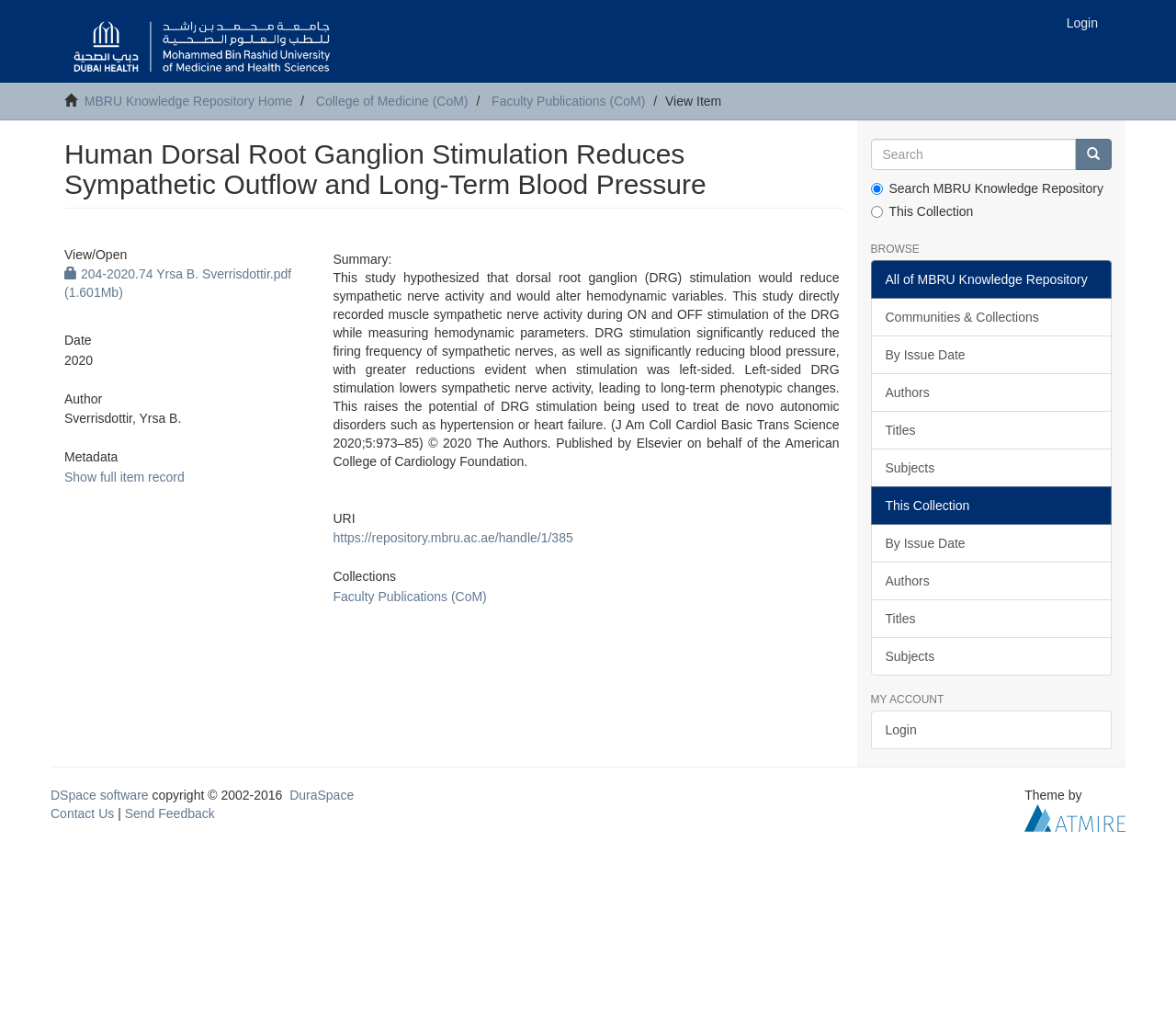Carefully examine the image and provide an in-depth answer to the question: What is the title of the article?

I found the title of the article by looking at the heading element with the text 'Human Dorsal Root Ganglion Stimulation Reduces Sympathetic Outflow and Long-Term Blood Pressure' which is located at the top of the webpage.